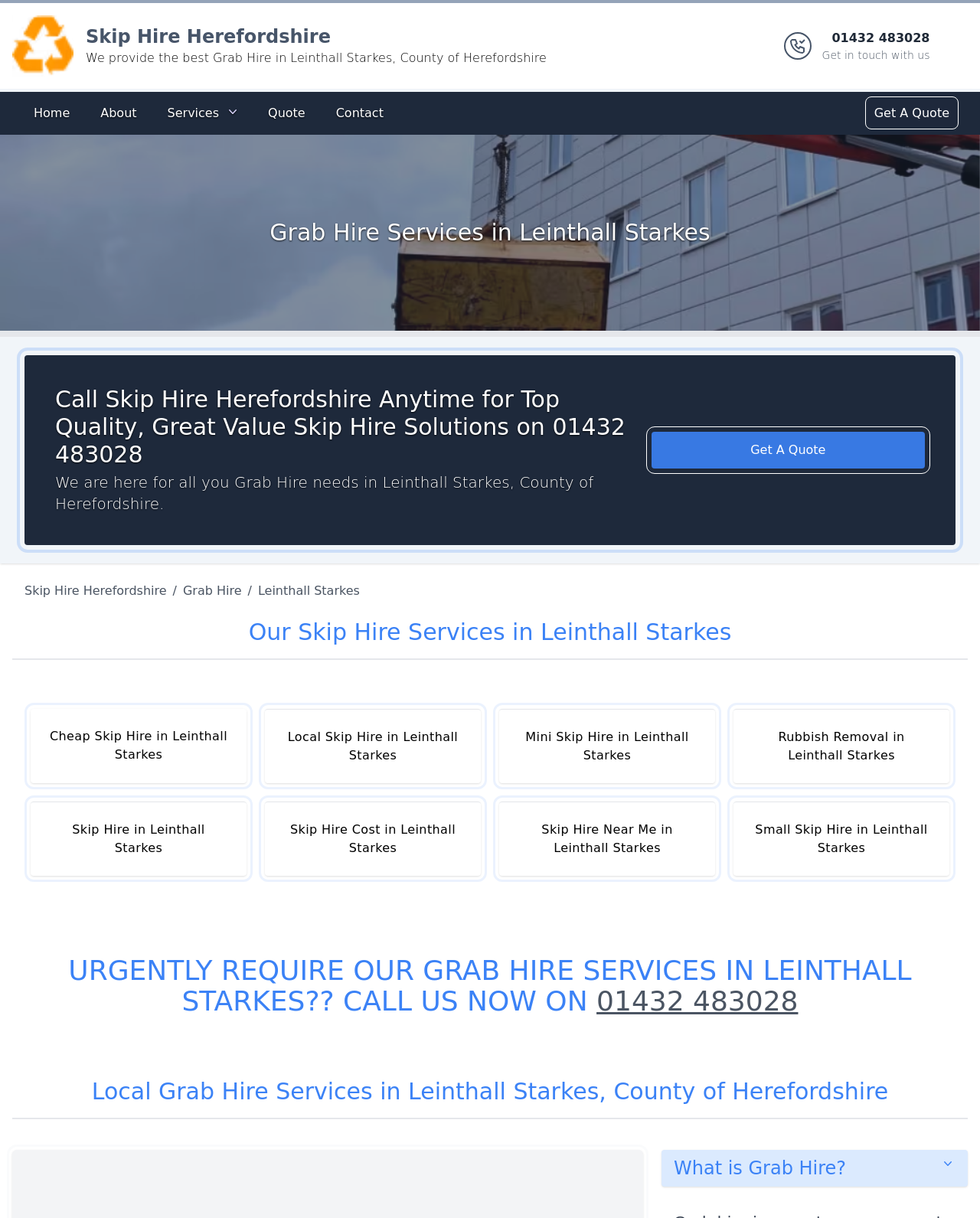What is the location where grab hire services are provided?
Using the image as a reference, answer the question with a short word or phrase.

Leinthall Starkes, County of Herefordshire